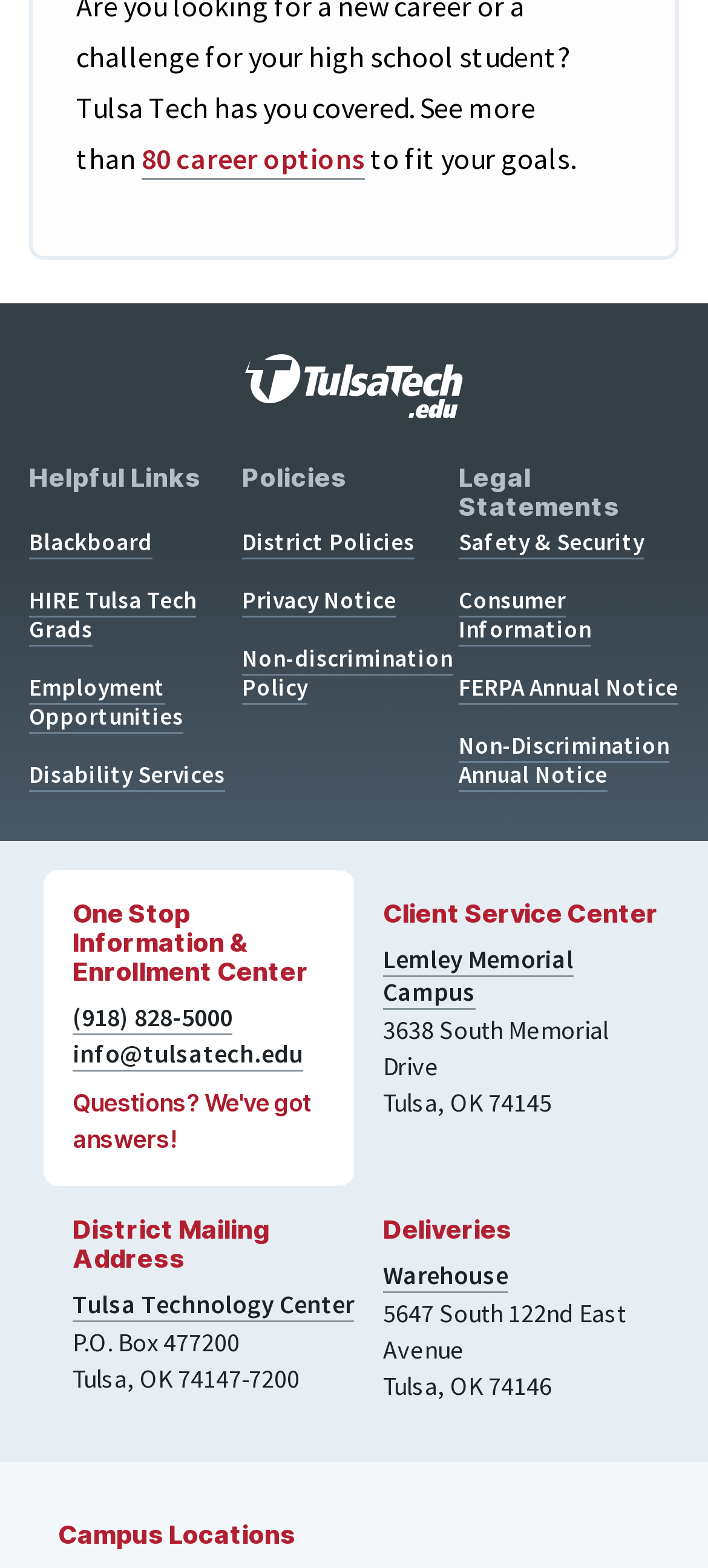Find the bounding box coordinates of the clickable area required to complete the following action: "Click on '80 career options'".

[0.2, 0.089, 0.515, 0.113]